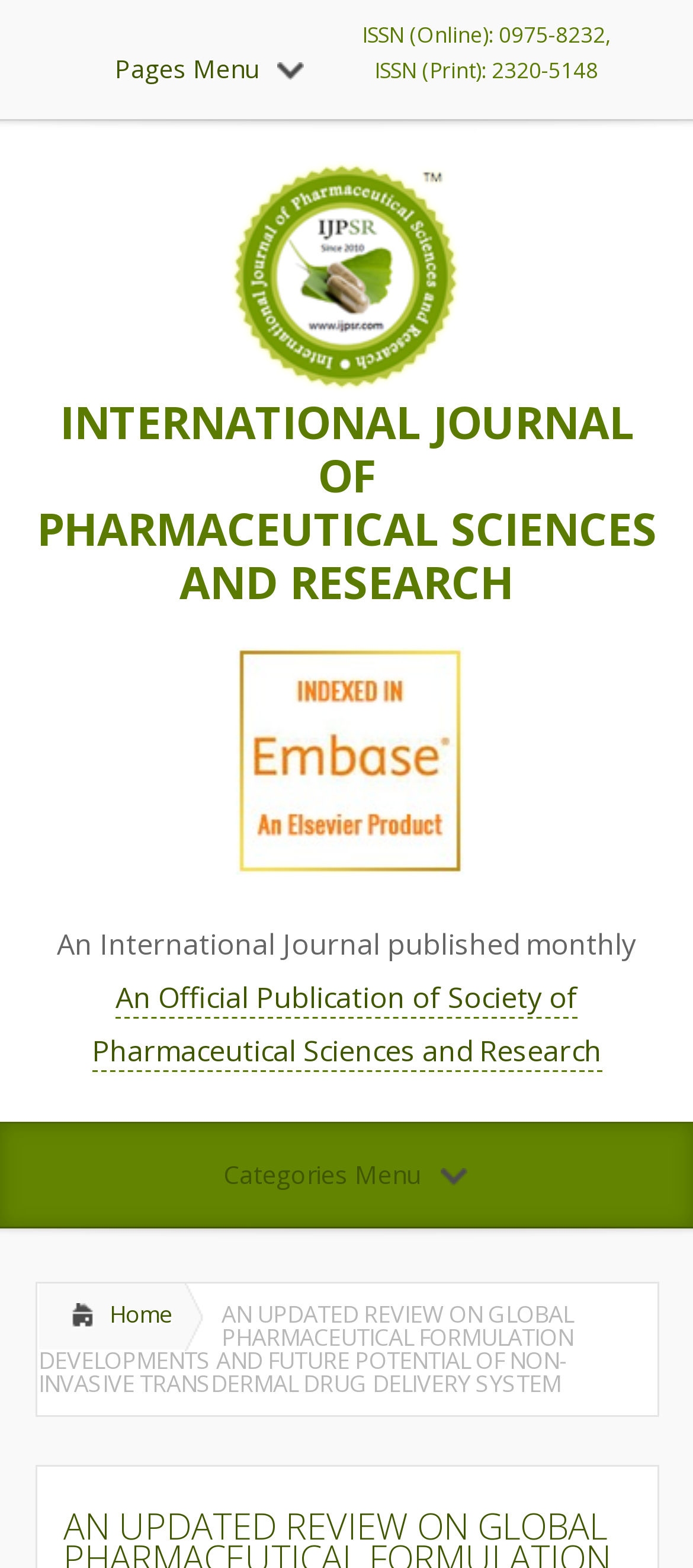Please provide a comprehensive answer to the question based on the screenshot: What is the title of the current article?

The title of the current article can be found in the StaticText element with the same text, which is located at the bottom of the webpage.